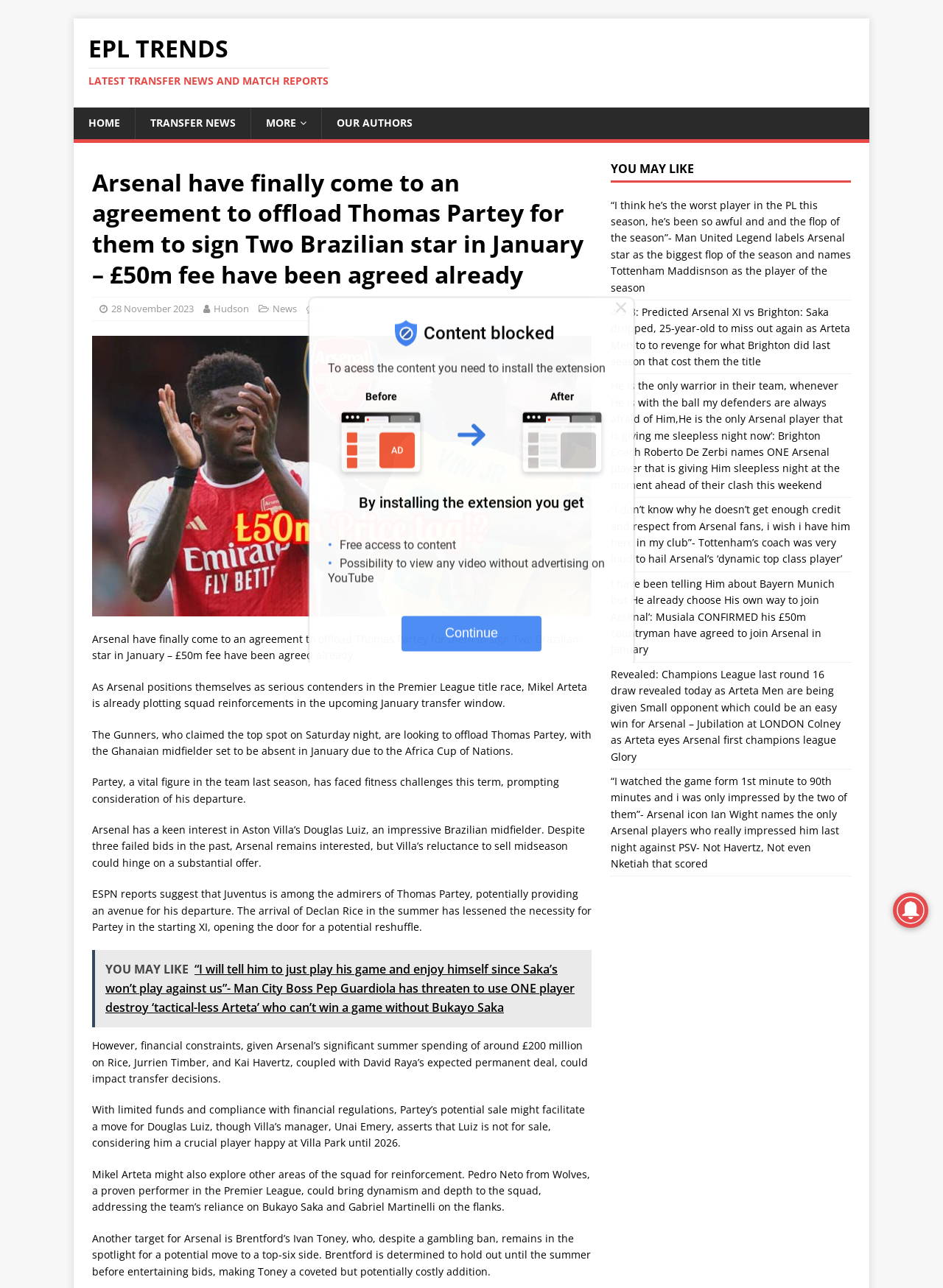What is the main heading displayed on the webpage? Please provide the text.

Arsenal have finally come to an agreement to offload Thomas Partey for them to sign Two Brazilian star in January – £50m fee have been agreed already